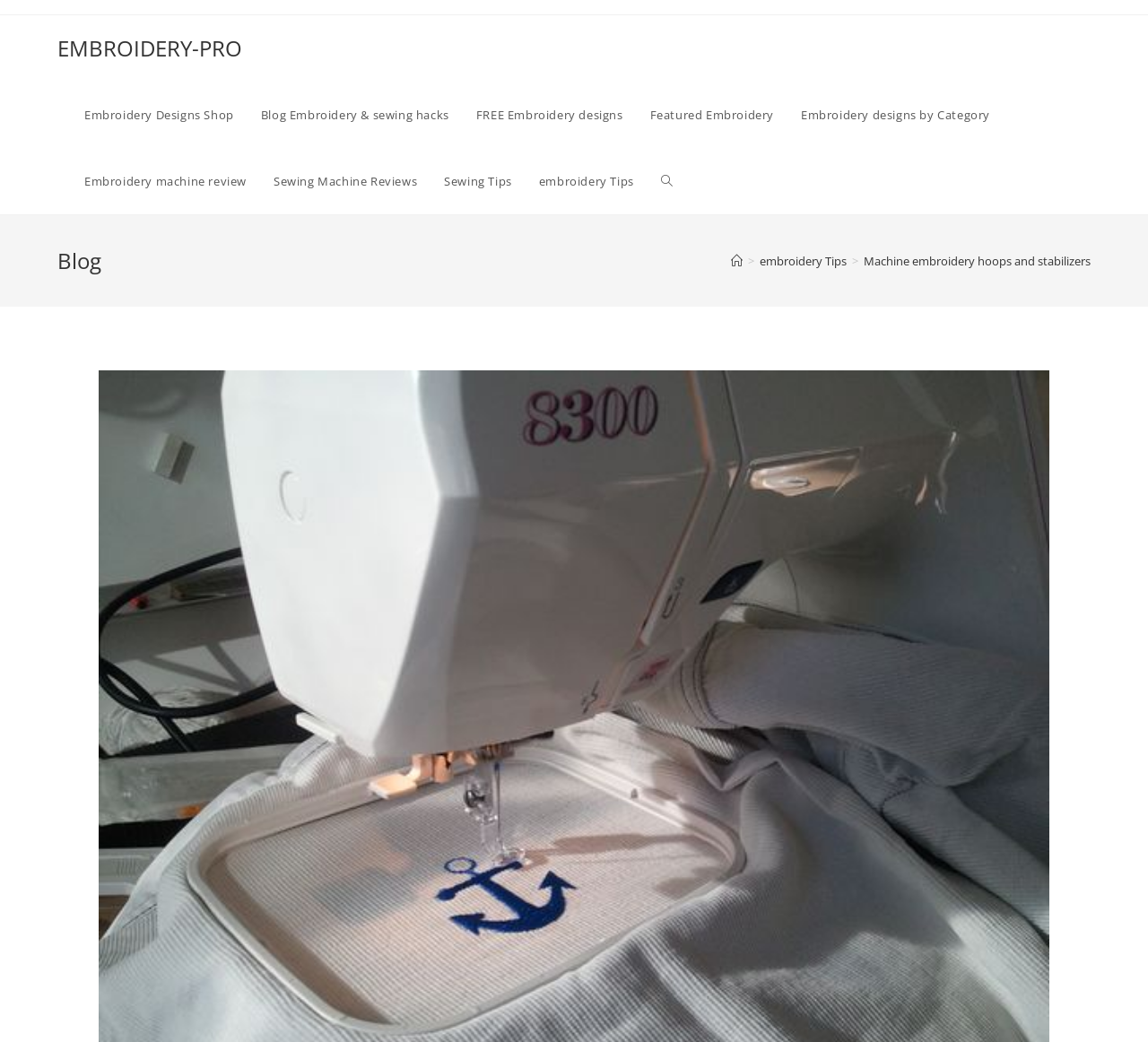What is the current page about?
Look at the image and answer the question with a single word or phrase.

Machine embroidery hoops and stabilizers